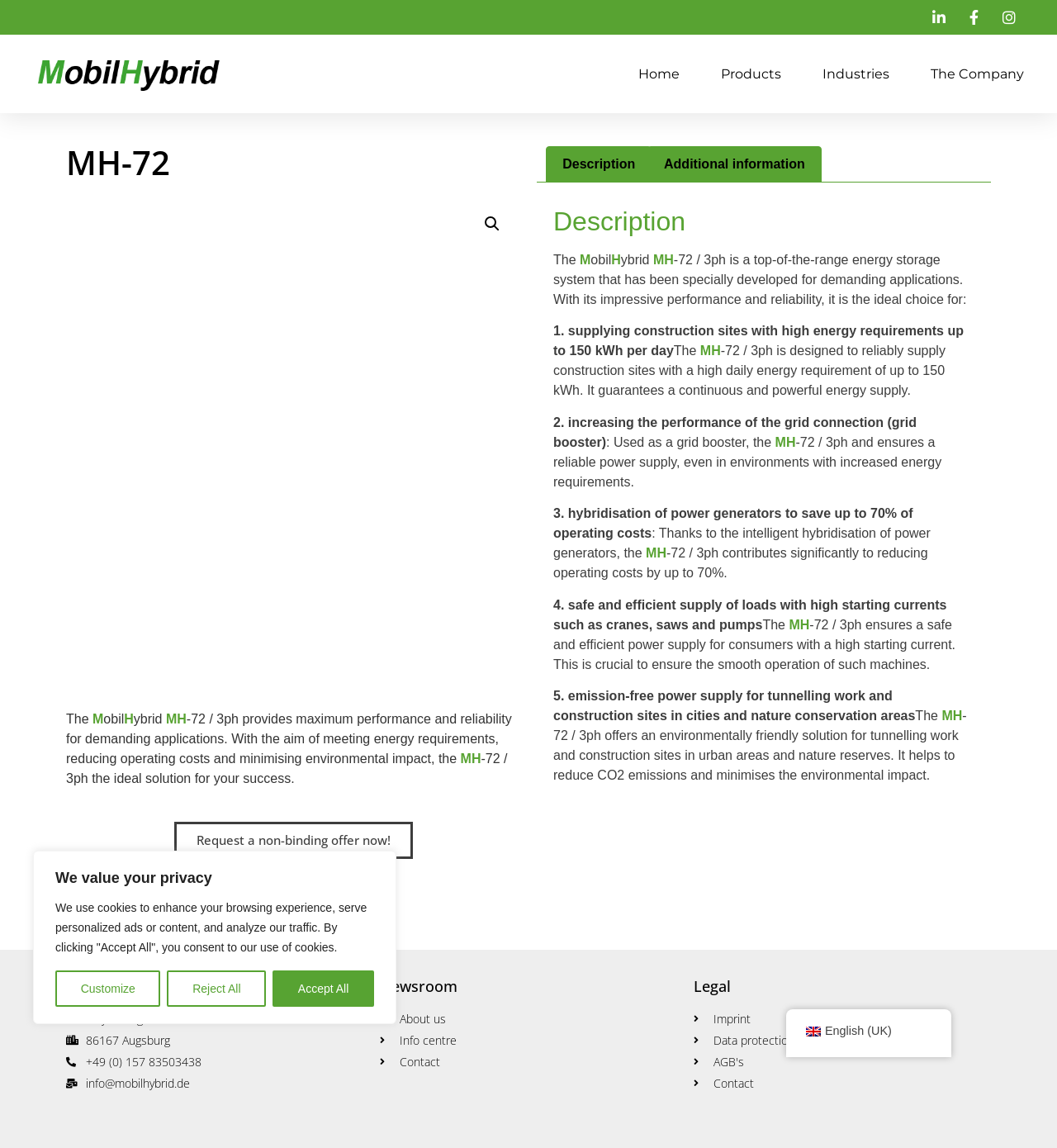Determine the bounding box for the UI element described here: "AGB's".

[0.656, 0.917, 0.937, 0.932]